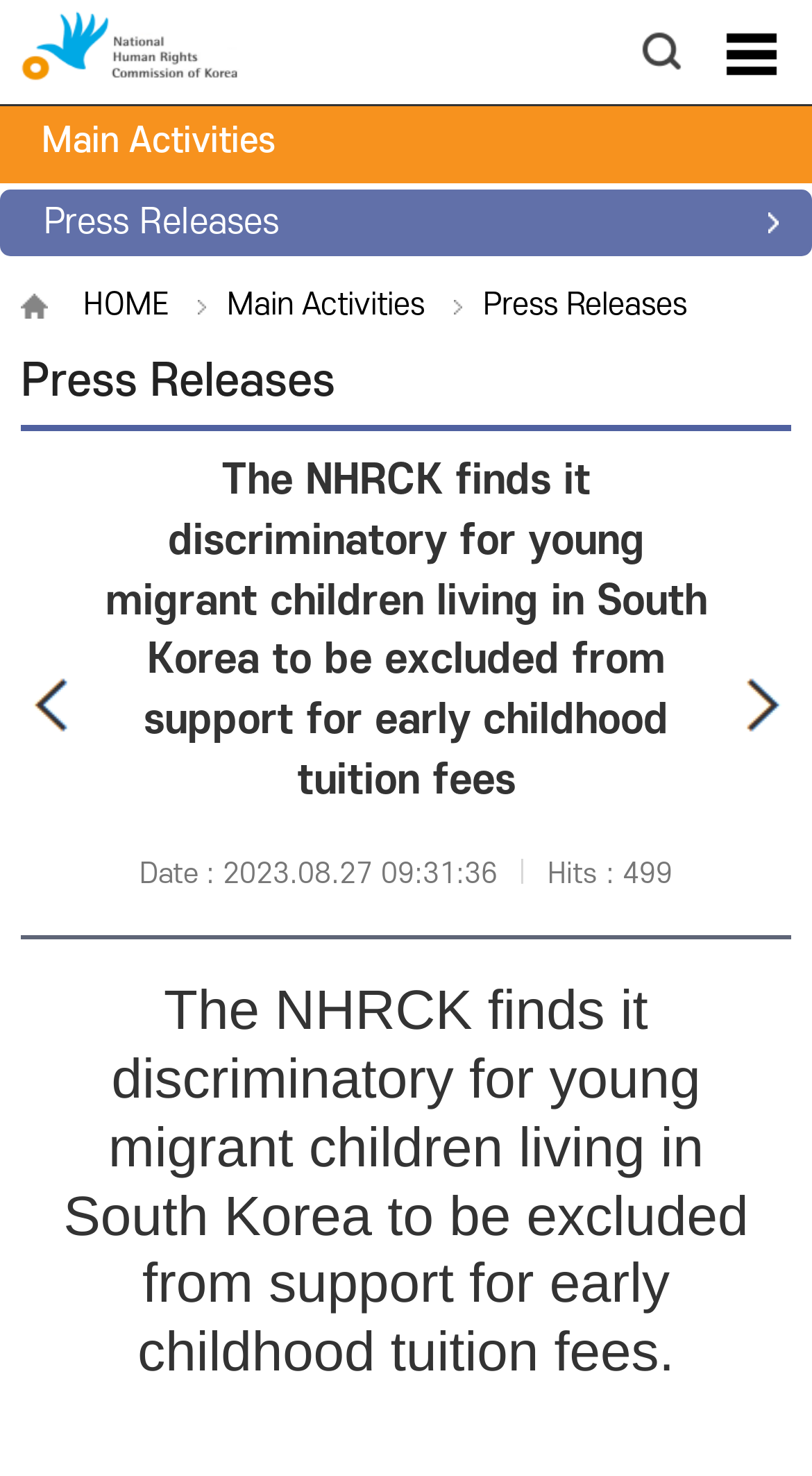What is the title of the current press release?
Relying on the image, give a concise answer in one word or a brief phrase.

The NHRCK finds it discriminatory for young migrant children living in South Korea to be excluded from support for early childhood tuition fees